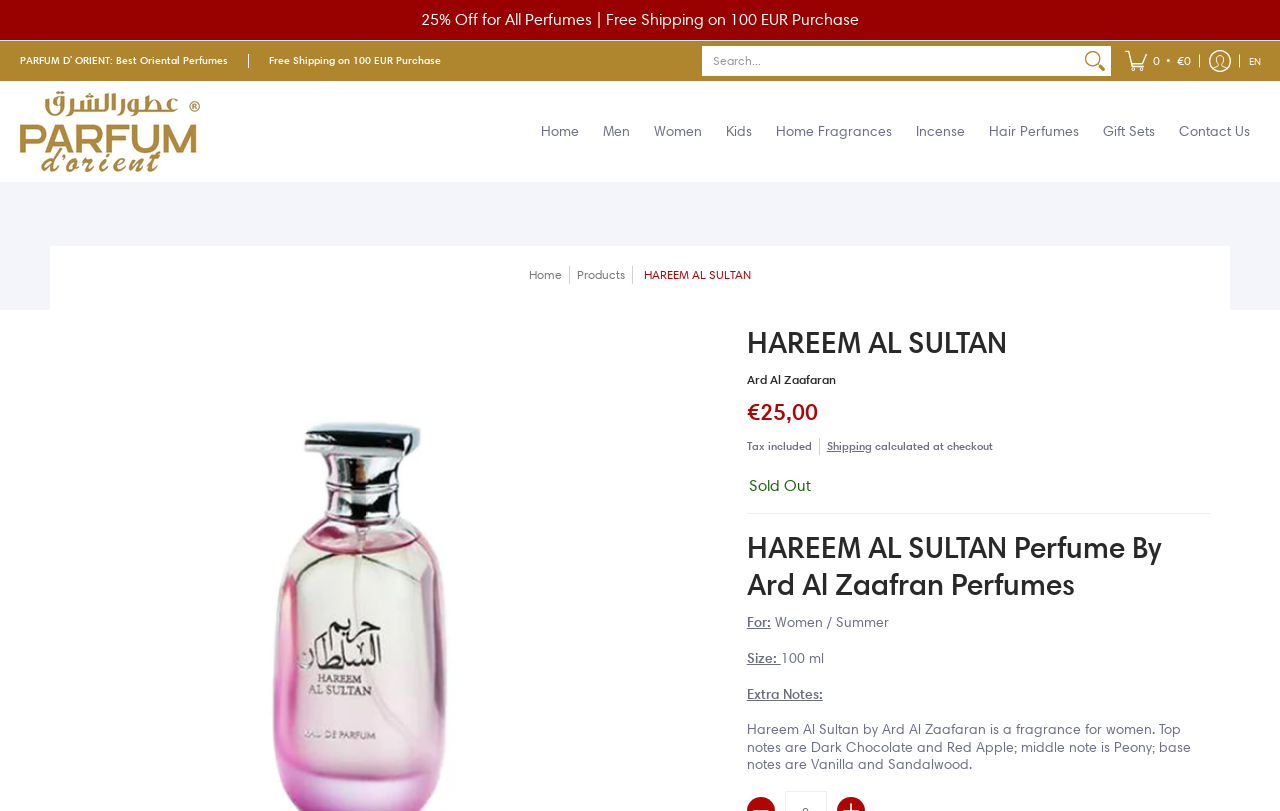Please locate the UI element described by "aria-label="Log in" title="Log in"" and provide its bounding box coordinates.

[0.938, 0.051, 0.969, 0.1]